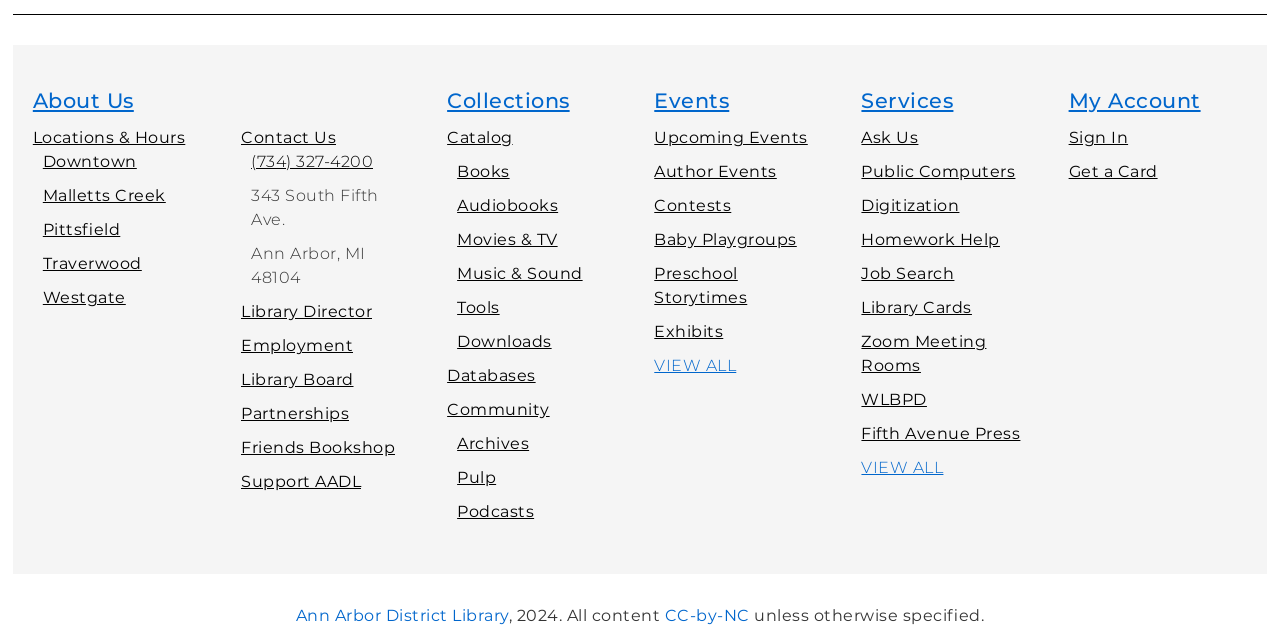How many events are listed on the page?
Please look at the screenshot and answer using one word or phrase.

11